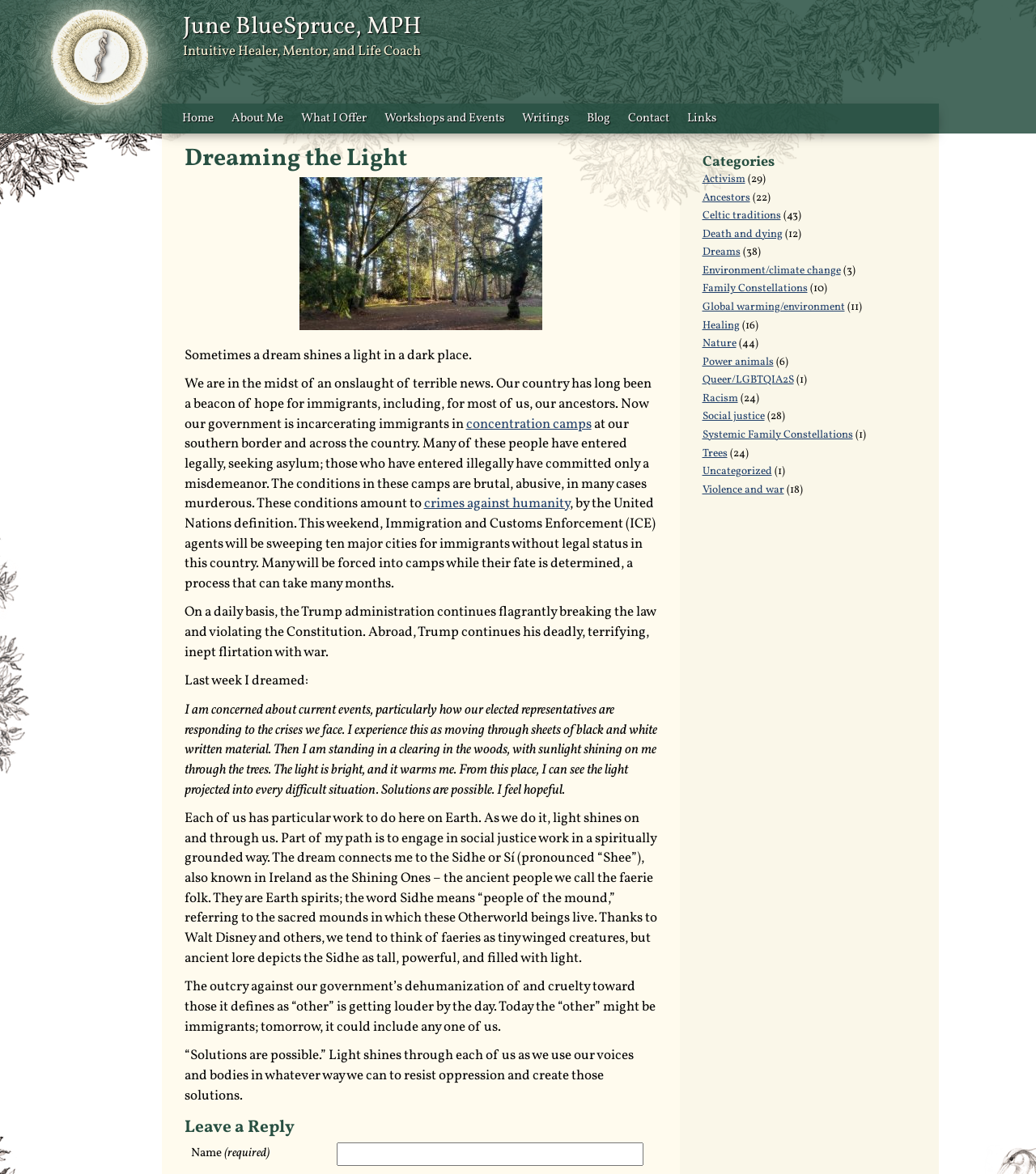Find the primary header on the webpage and provide its text.

Dreaming the Light